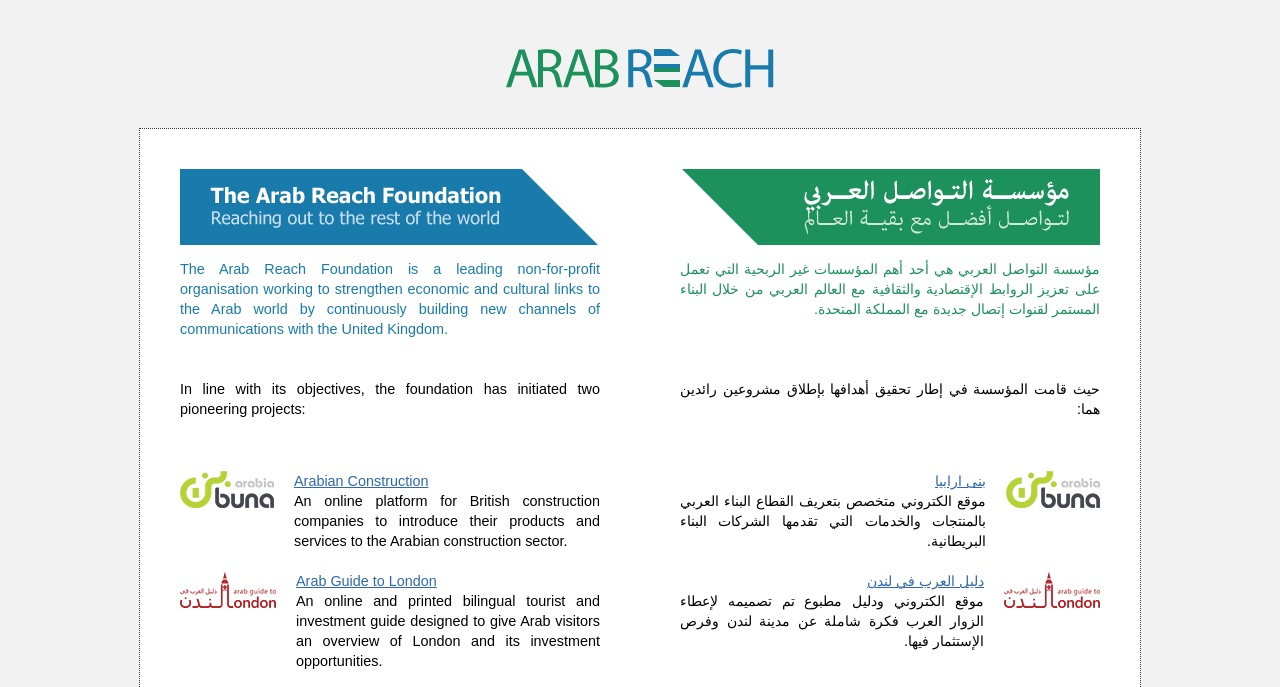Examine the image and give a thorough answer to the following question:
How many projects are mentioned on the webpage?

The webpage mentions two projects, namely 'Arabian Construction' and 'Arab Guide to London', which are described as pioneering projects initiated by the foundation.